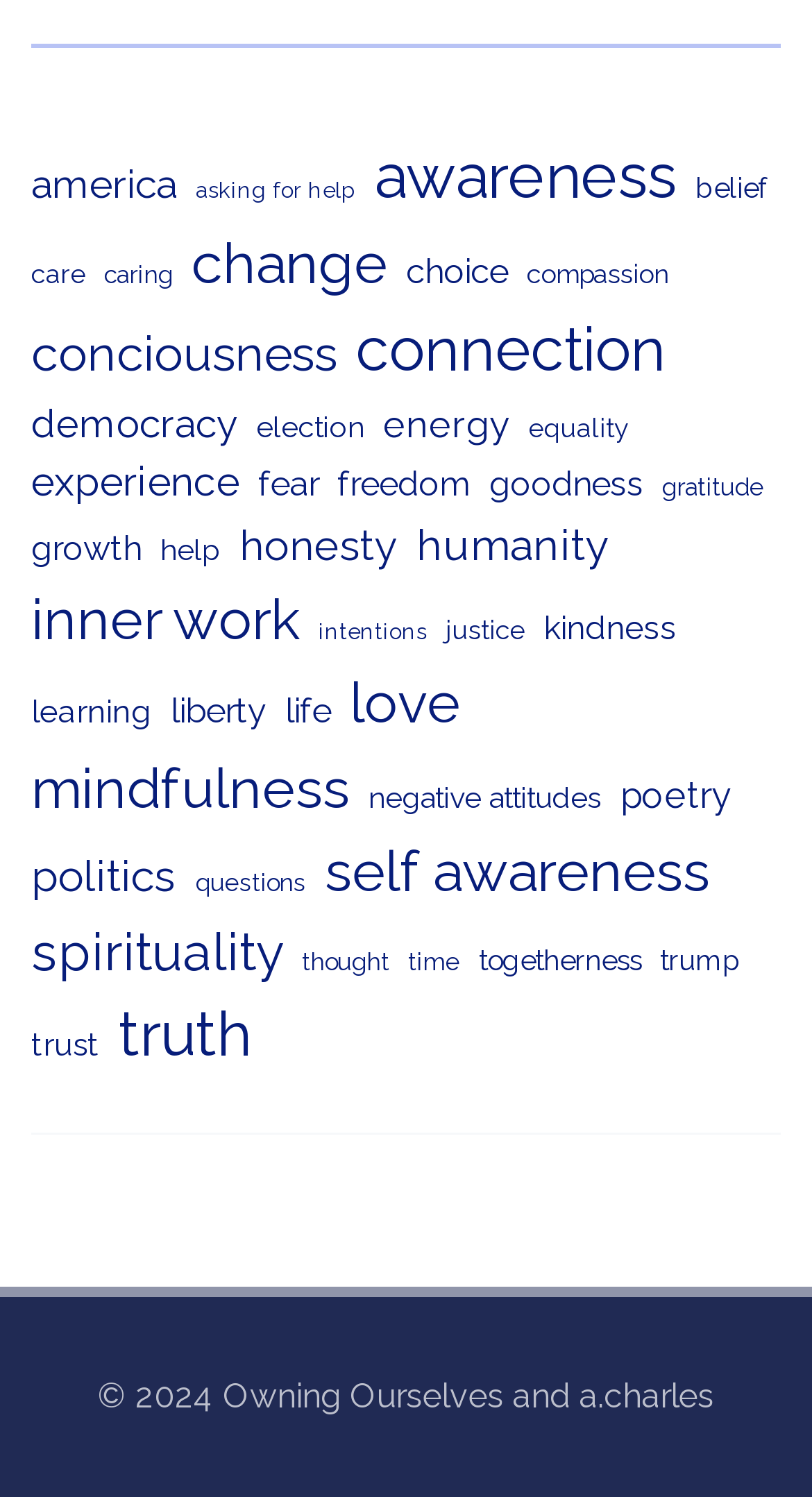What is the topic with the most items? Look at the image and give a one-word or short phrase answer.

truth